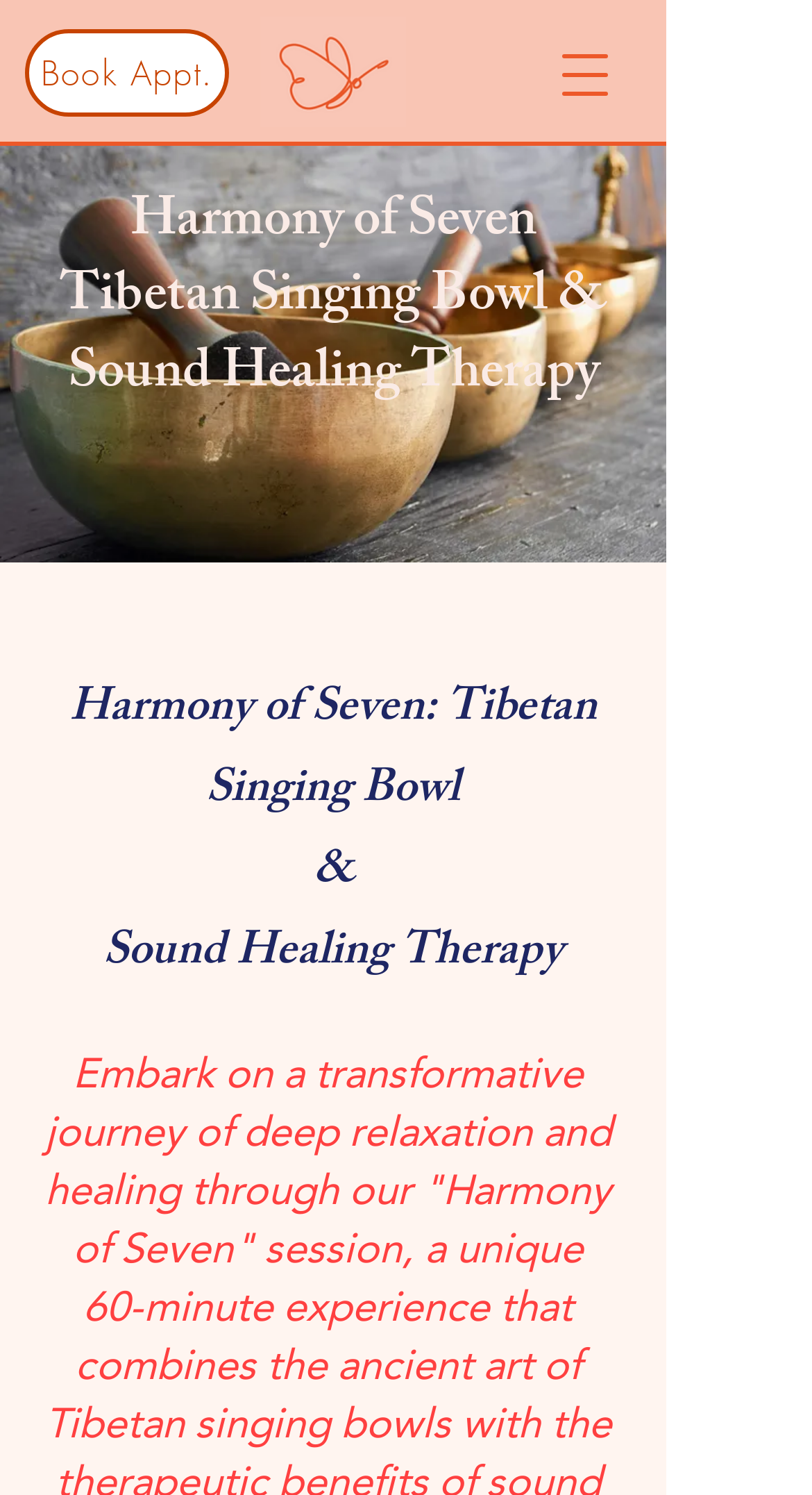What is the theme of the therapy?
Offer a detailed and full explanation in response to the question.

The heading elements on the webpage mention 'Tibetan Singing Bowl & Sound Healing Therapy', which indicates the theme of the therapy.